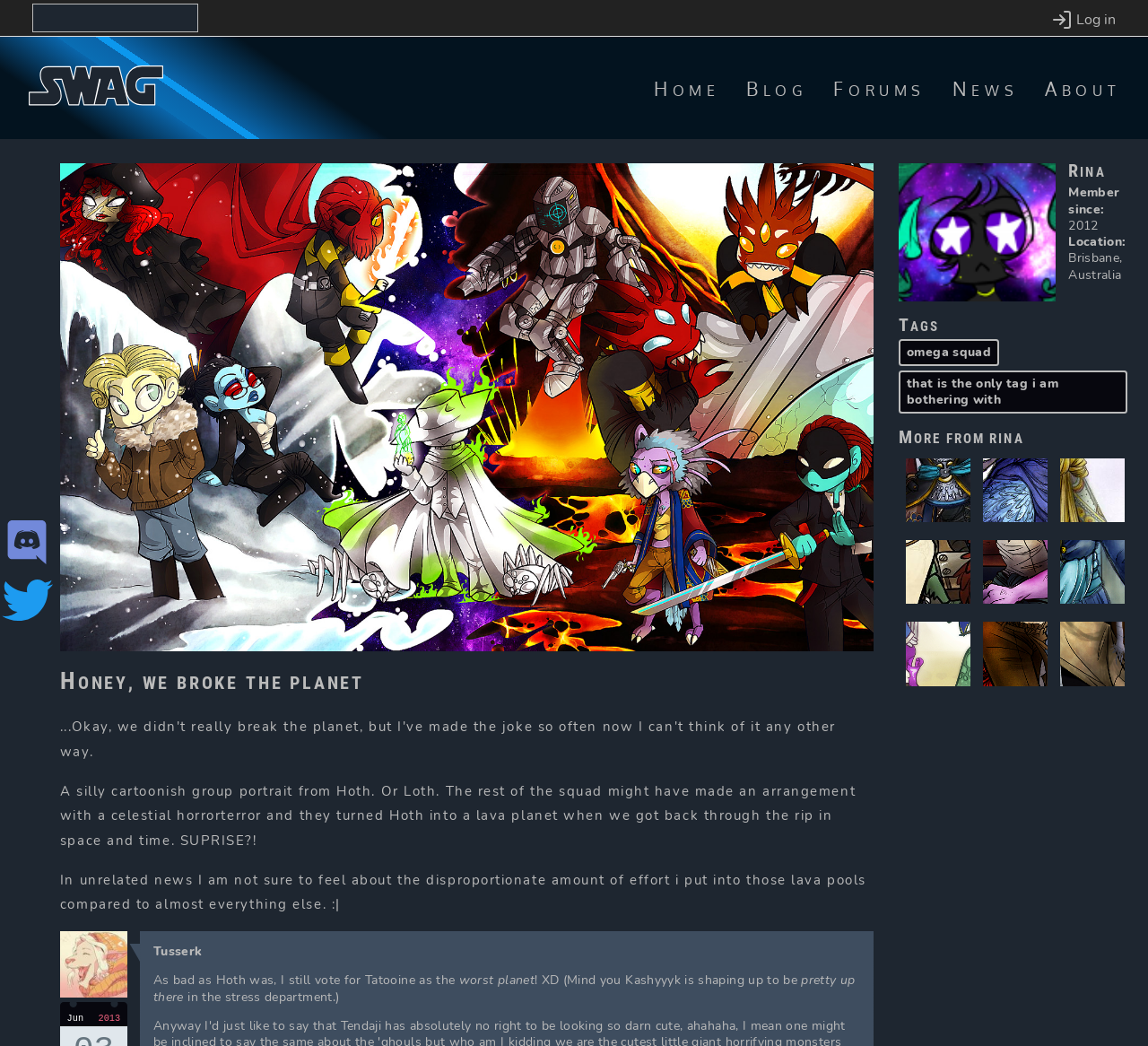Identify the bounding box coordinates for the region of the element that should be clicked to carry out the instruction: "Search for something". The bounding box coordinates should be four float numbers between 0 and 1, i.e., [left, top, right, bottom].

[0.028, 0.003, 0.165, 0.031]